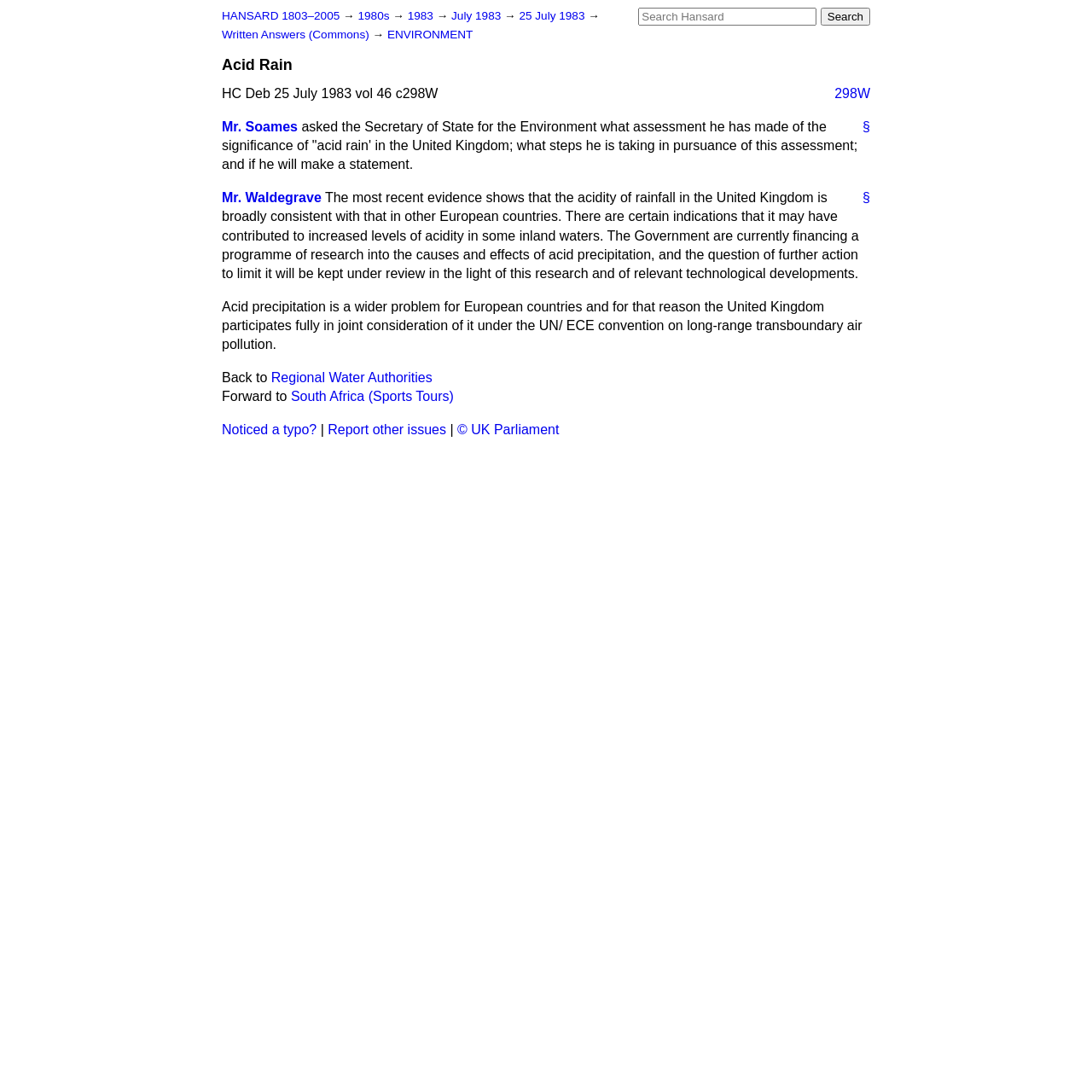Construct a comprehensive caption that outlines the webpage's structure and content.

This webpage appears to be a transcript of a parliamentary debate or question session, specifically about acid rain, which took place on July 25, 1983. 

At the top of the page, there is a search box with a "Search" button to its right. Below this, there are several links to related topics, including "HANSARD 1803–2005", "1980s", "1983", "July 1983", and "25 July 1983". 

The main content of the page is divided into sections. The first section has a heading "Acid Rain" and contains a question asked by Mr. Soames about the significance of acid rain in the United Kingdom and the steps being taken to address it. 

Below this, there is a blockquote containing the response to the question from Mr. Waldegrave, which discusses the current state of acid rain in the UK and the government's research and potential actions to mitigate its effects. 

Further down the page, there are links to navigate to other related topics, including "Regional Water Authorities" and "South Africa (Sports Tours)". 

At the bottom of the page, there are links to report errors or issues, as well as a copyright notice from the UK Parliament.